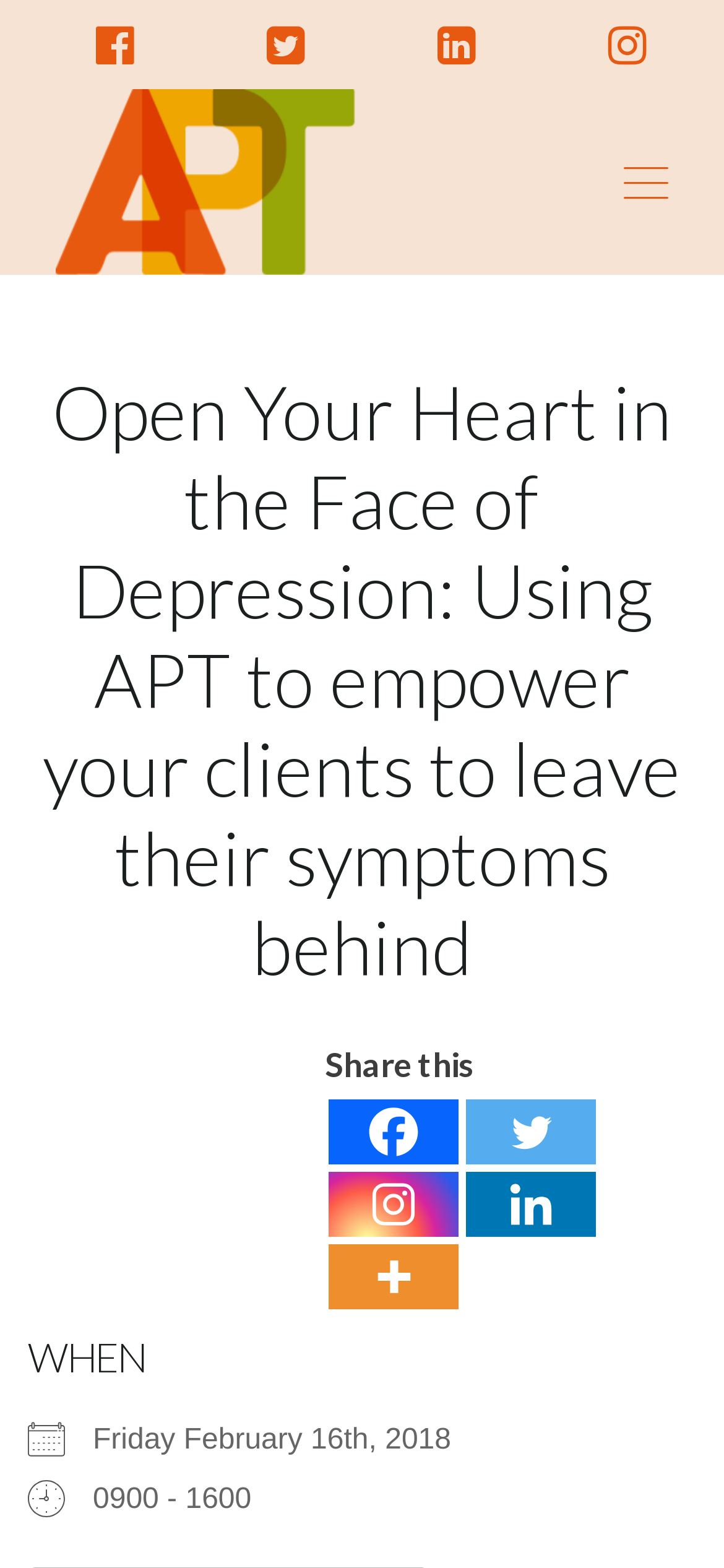Locate the UI element described by title="More" and provide its bounding box coordinates. Use the format (top-left x, top-left y, bottom-right x, bottom-right y) with all values as floating point numbers between 0 and 1.

[0.454, 0.793, 0.633, 0.835]